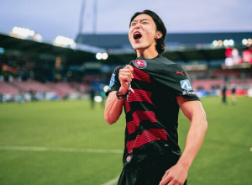Answer the following inquiry with a single word or phrase:
What is the athlete's emotional state?

Triumphant